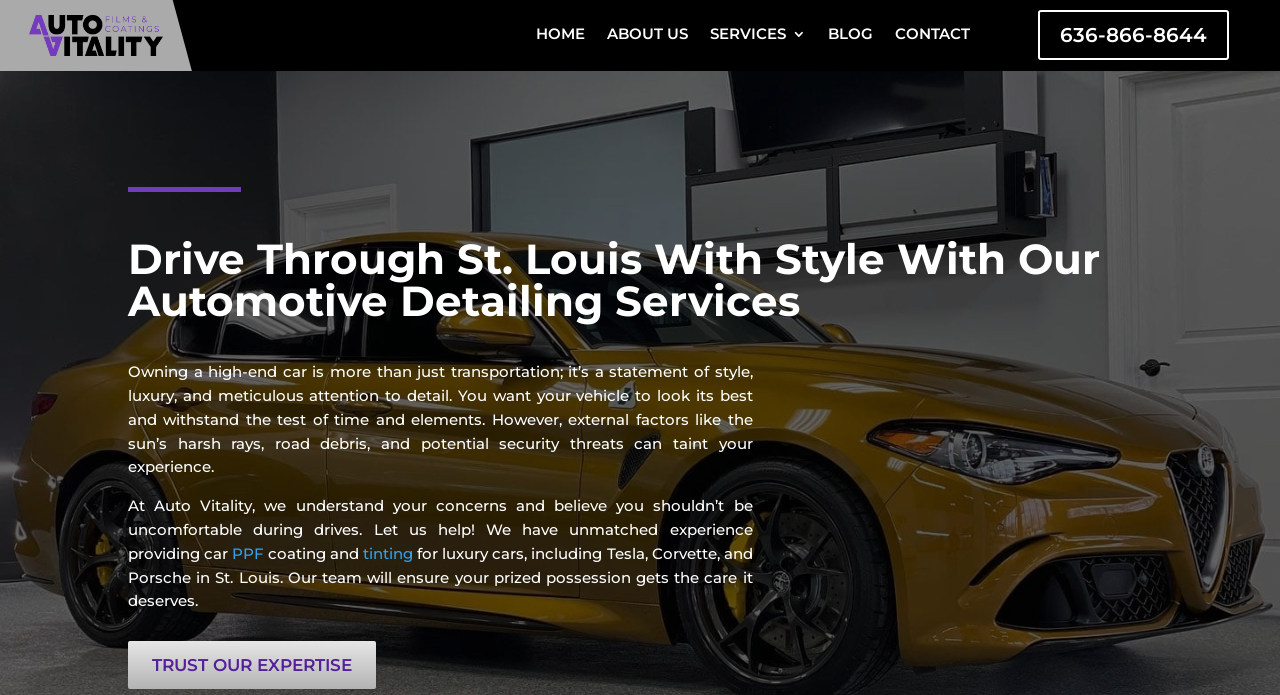Identify the bounding box coordinates of the region that should be clicked to execute the following instruction: "Call the phone number".

[0.811, 0.015, 0.96, 0.087]